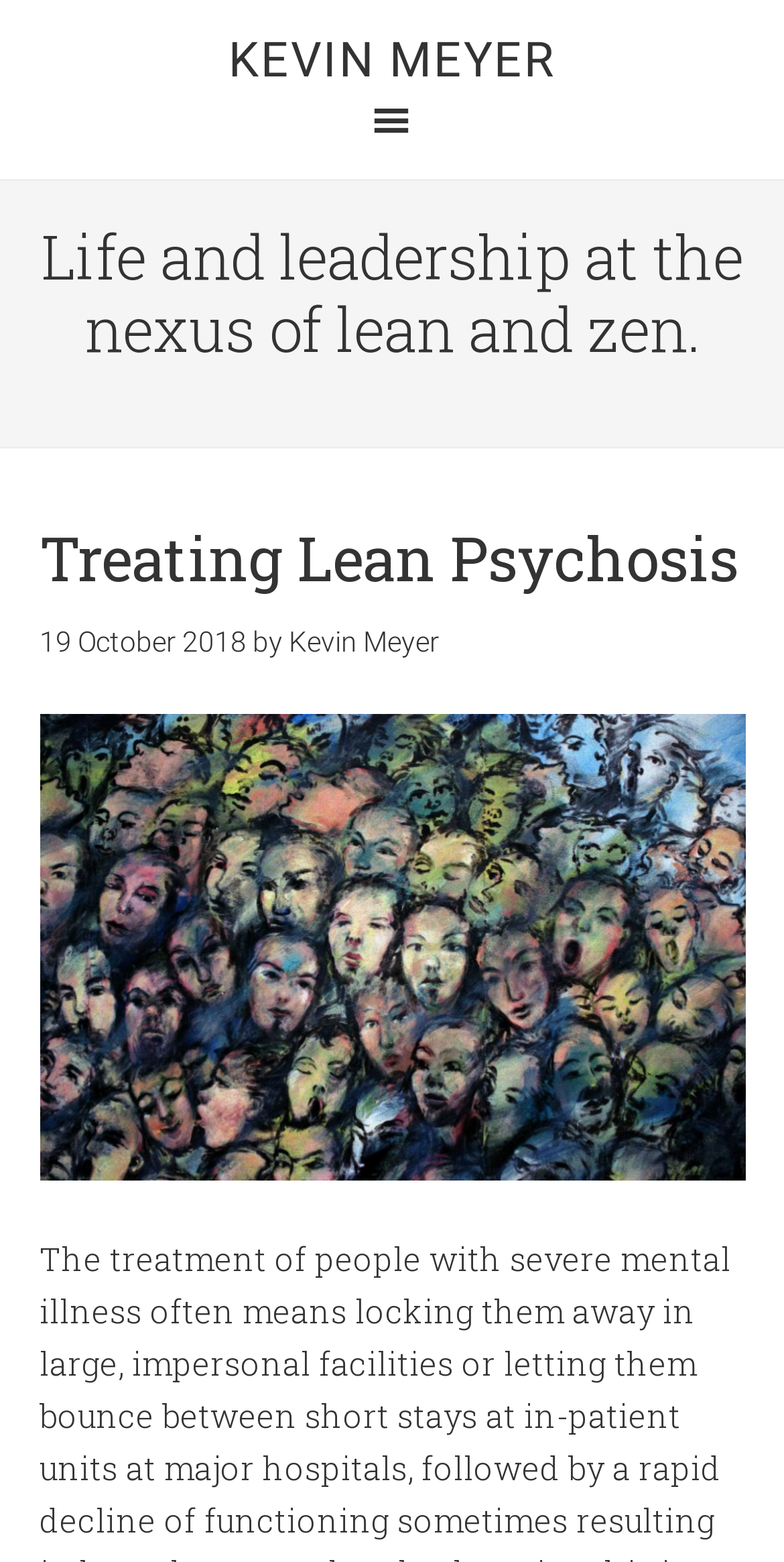Using the format (top-left x, top-left y, bottom-right x, bottom-right y), and given the element description, identify the bounding box coordinates within the screenshot: Kevin Meyer

[0.368, 0.4, 0.56, 0.421]